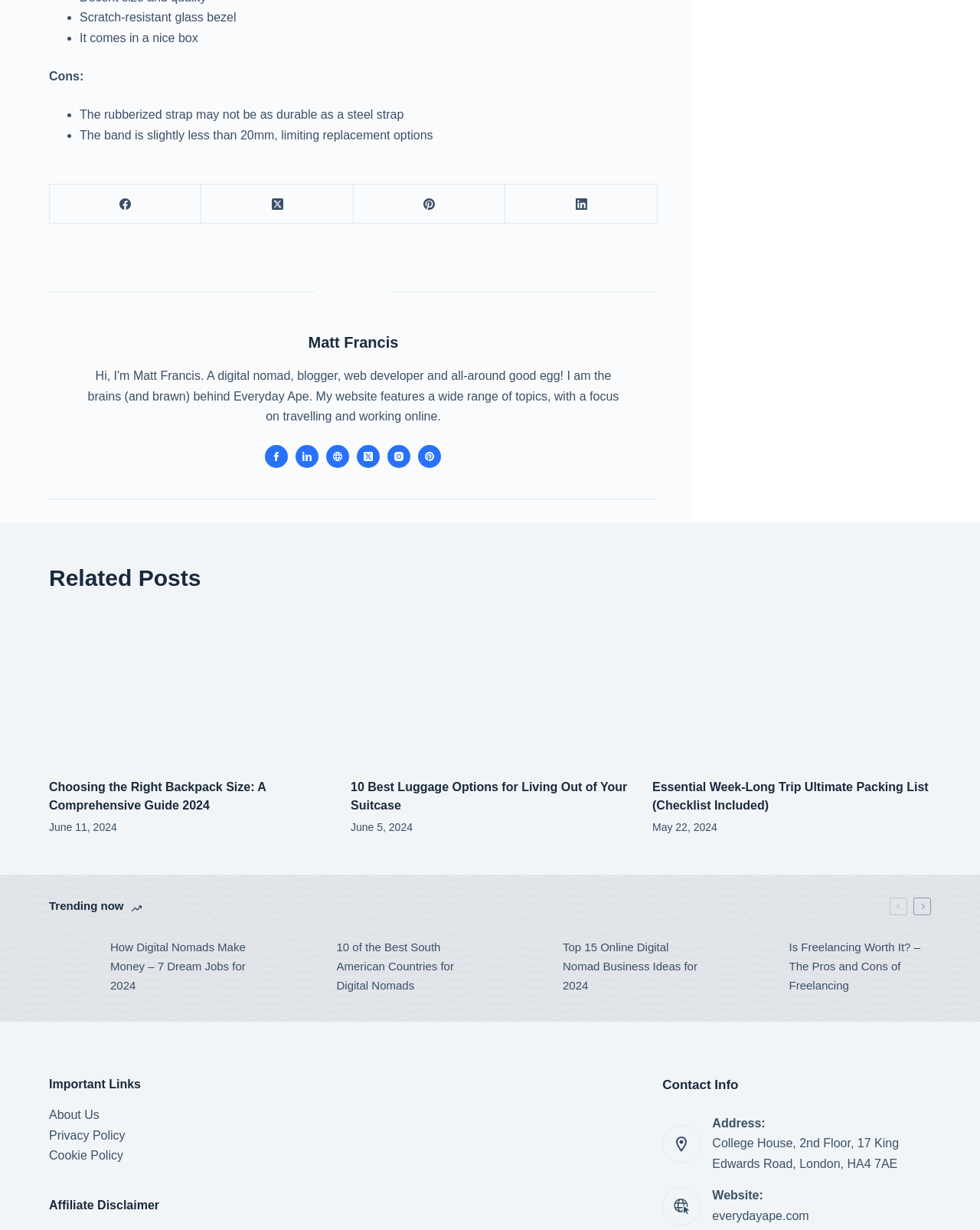Predict the bounding box coordinates for the UI element described as: "About Us". The coordinates should be four float numbers between 0 and 1, presented as [left, top, right, bottom].

[0.05, 0.901, 0.101, 0.912]